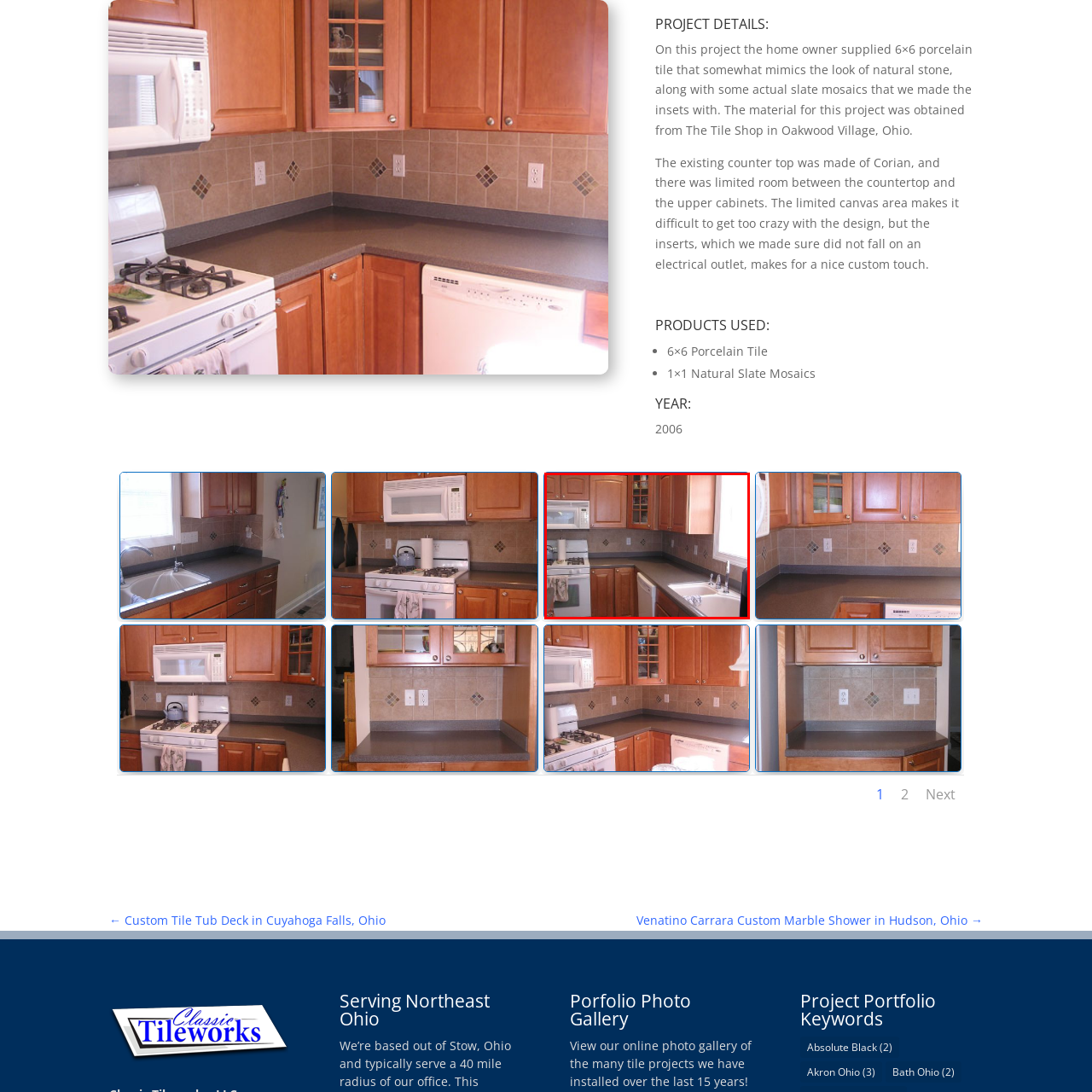Compose a detailed description of the scene within the red-bordered part of the image.

This image features a well-designed kitchen that showcases a practical layout and elegant details. The cabinetry is made of rich, warm wood, providing a classic touch that complements the overall aesthetic. The countertops are sleek and dark, contrasting nicely with the cream-colored walls and enhancing the brightness from the natural light streaming in through the window.

The kitchen includes essential appliances, such as a stainless steel microwave and a gas stove, which are strategically placed for convenience. A double sink with polished faucets sits beneath the window, offering a view outside while maximizing functionality. The backsplash is adorned with 6x6 porcelain tiles that mimic natural stone, interspersed with elegant slate mosaics that add a custom touch. 

This kitchen design, completed in 2006, exemplifies a balance between style and practical use, perfect for any home chef looking to create culinary delights in a welcoming environment.